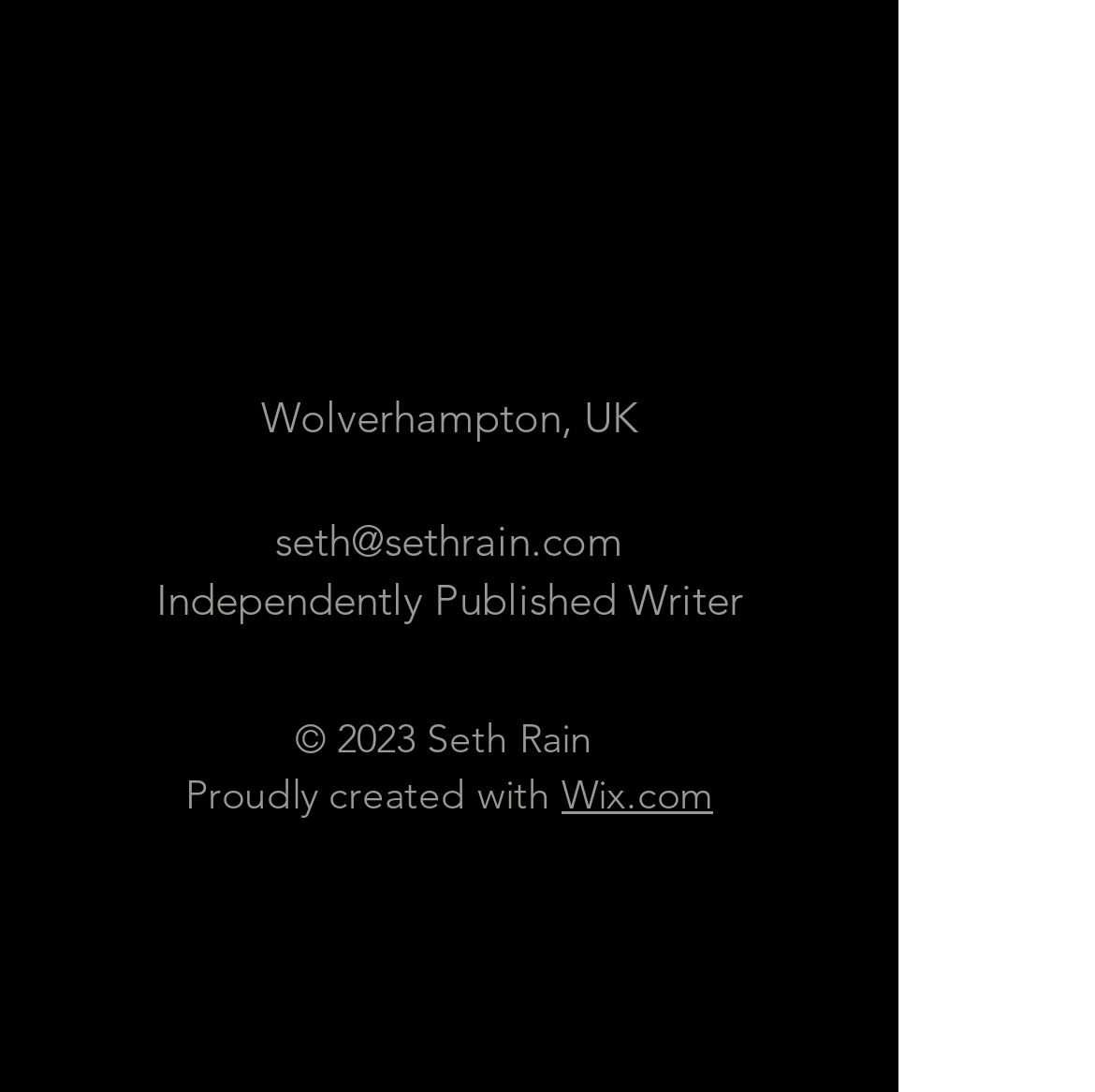What is the writer's profession?
From the image, provide a succinct answer in one word or a short phrase.

Independently Published Writer